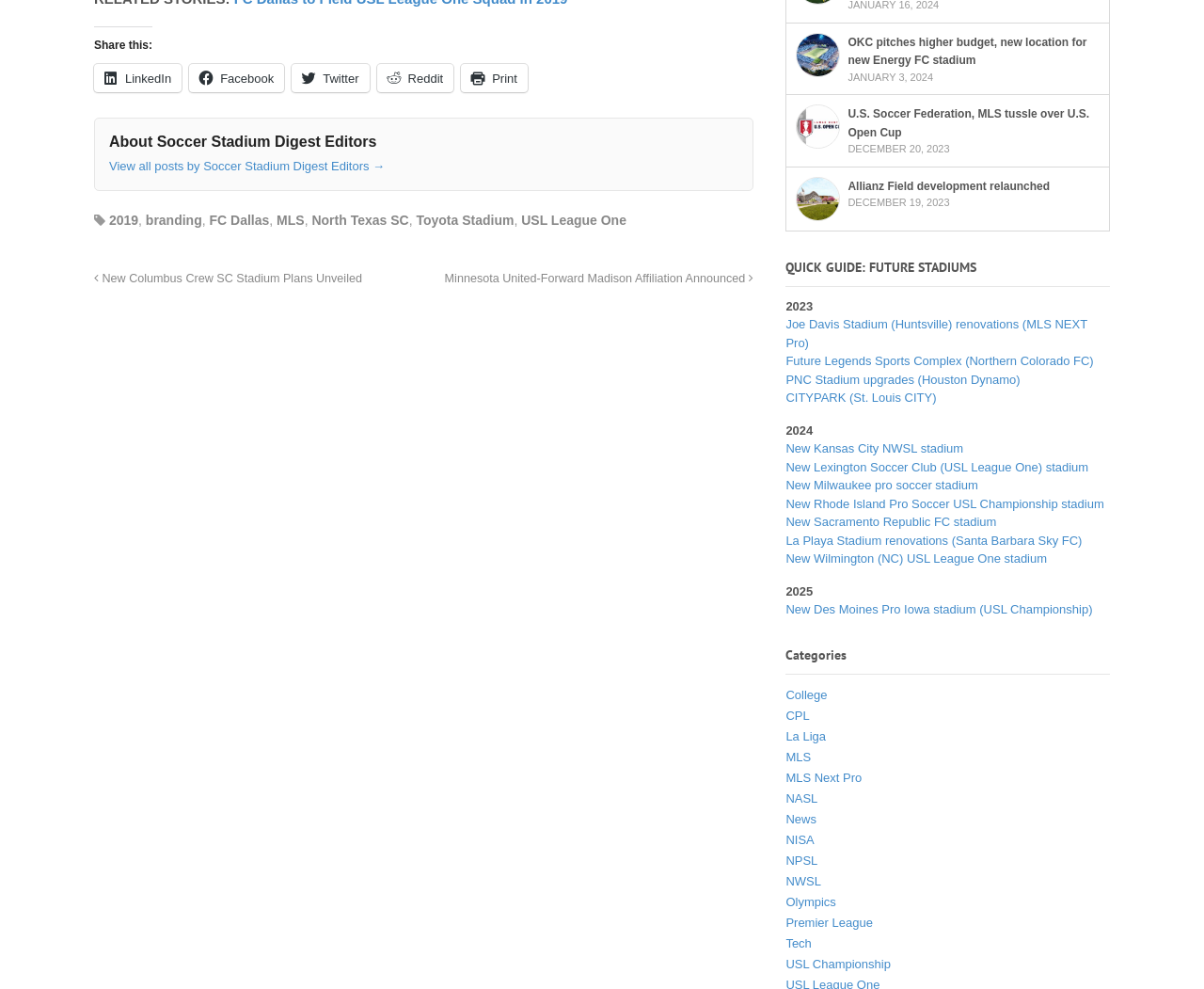Locate the bounding box coordinates of the element that should be clicked to fulfill the instruction: "Read about New Columbus Crew SC Stadium Plans".

[0.078, 0.275, 0.301, 0.289]